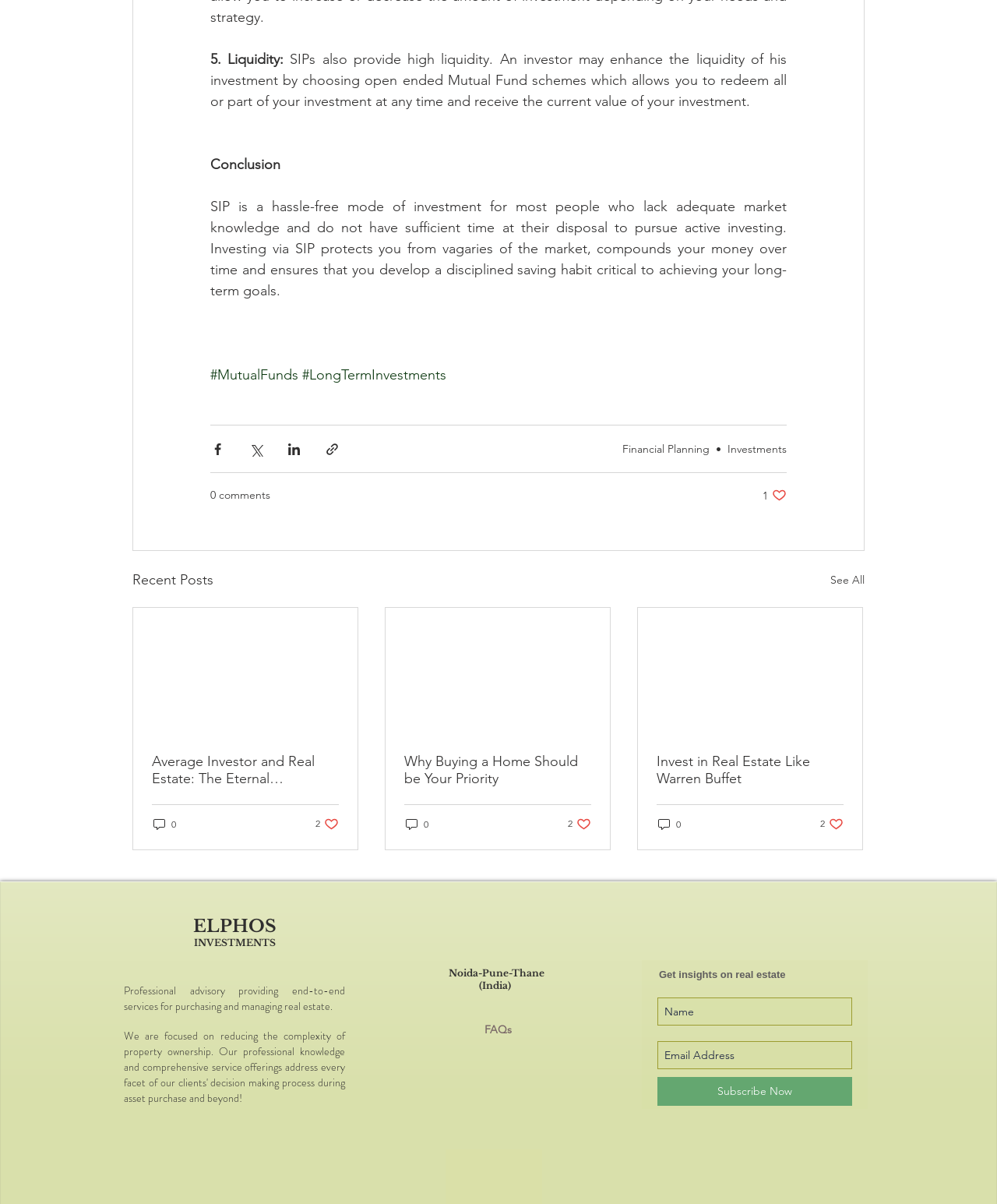Please identify the coordinates of the bounding box that should be clicked to fulfill this instruction: "Click the 'Financial Planning' link".

[0.624, 0.367, 0.712, 0.379]